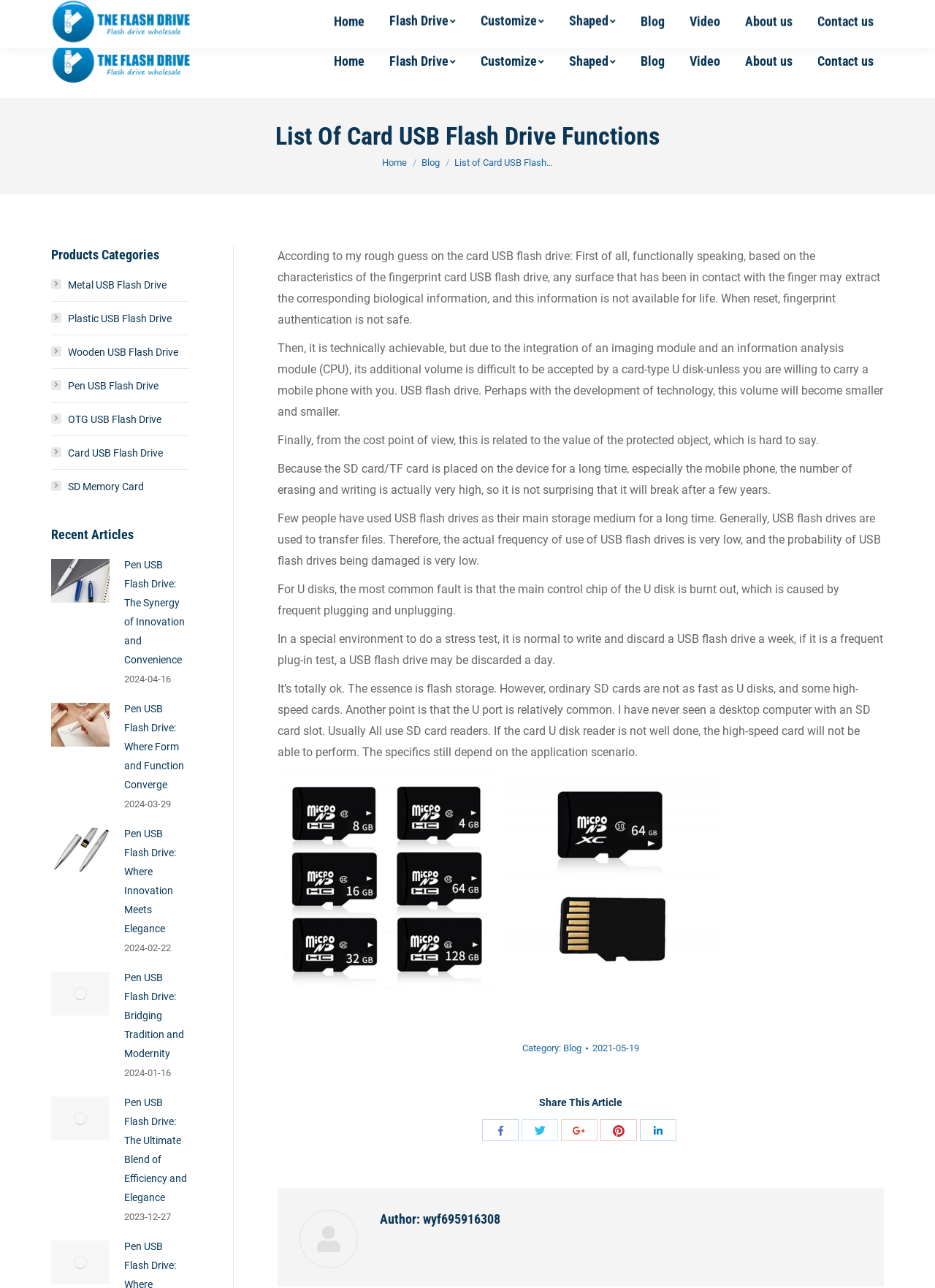Using the elements shown in the image, answer the question comprehensively: What is the category of the article?

I found the category of the article by looking at the static text elements and found the category 'Blog' below the article title.